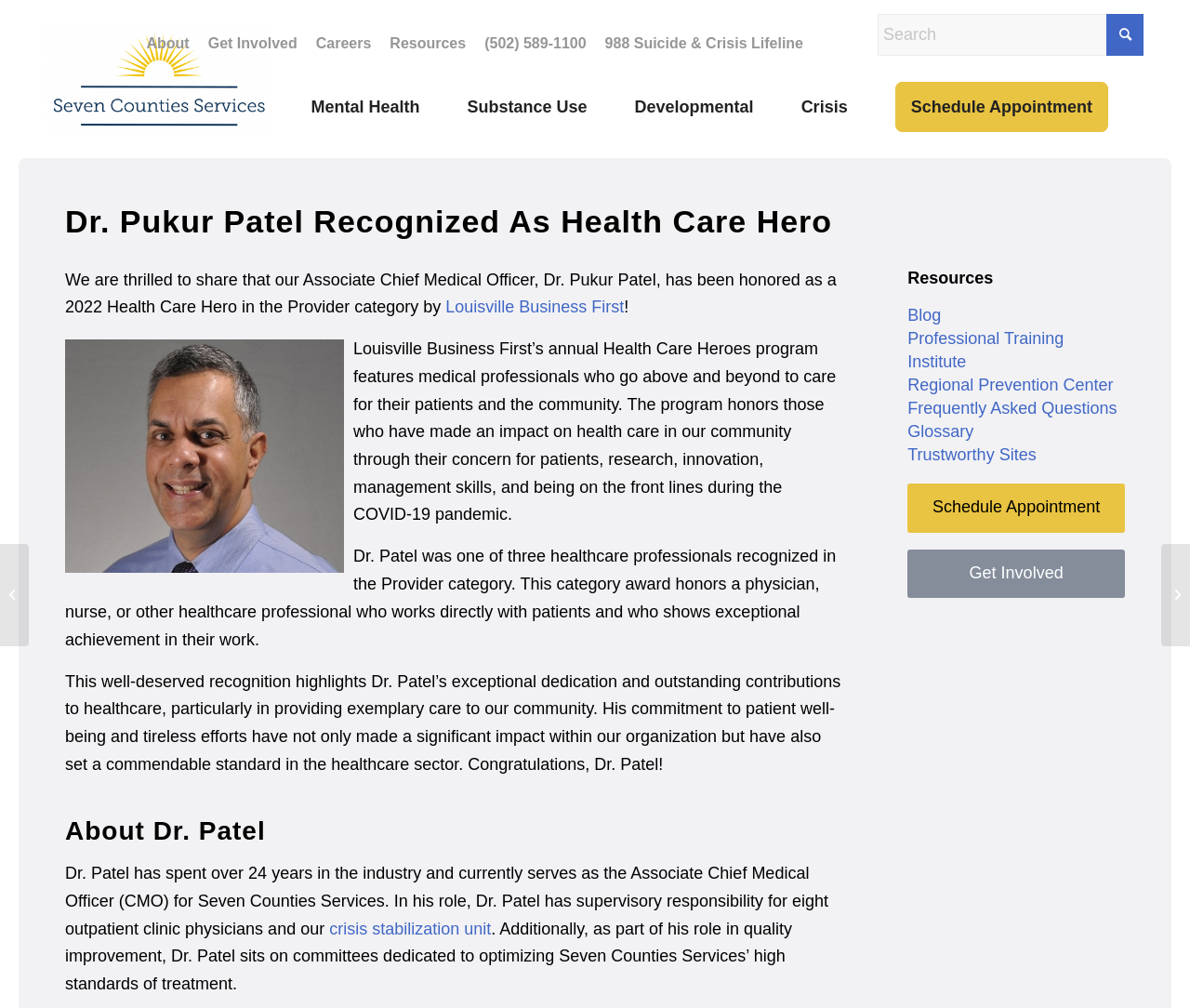Write an extensive caption that covers every aspect of the webpage.

The webpage is about Dr. Pukur Patel, the Associate Chief Medical Officer at Seven Counties Services, being recognized as a Health Care Hero by Louisville Business First. 

At the top of the page, there is a search bar with a search button and a searchbox. Below the search bar, there is a vertical menu with several menu items, including "About", "Get Involved", "Careers", "Resources", and a phone number. 

To the right of the menu, there is a logo of Seven Counties Services, which is an image with a link. Below the logo, there are several menu items, including "Mental Health", "Substance Use", "Developmental", "Crisis", and "Schedule Appointment". 

The main content of the page starts with a heading that announces Dr. Patel's recognition as a Health Care Hero. Below the heading, there is a paragraph of text that describes the Health Care Heroes program and Dr. Patel's achievement. 

To the left of the paragraph, there is an image of Dr. Patel. Below the paragraph, there is another block of text that provides more information about Dr. Patel's work and his recognition. 

Further down the page, there is a heading that says "About Dr. Patel" followed by a paragraph of text that describes Dr. Patel's background and role at Seven Counties Services. 

At the bottom of the page, there are several links to resources, including "Resources", "Blog", "Professional Training Institute", "Regional Prevention Center", "Frequently Asked Questions", "Glossary", "Trustworthy Sites", "Schedule Appointment", and "Get Involved". 

On the right side of the page, there are two links to other news articles, one about Dr. Scott Hedges being recognized as a Health Care Hero and another about a cooking class for adults with developmental disabilities.